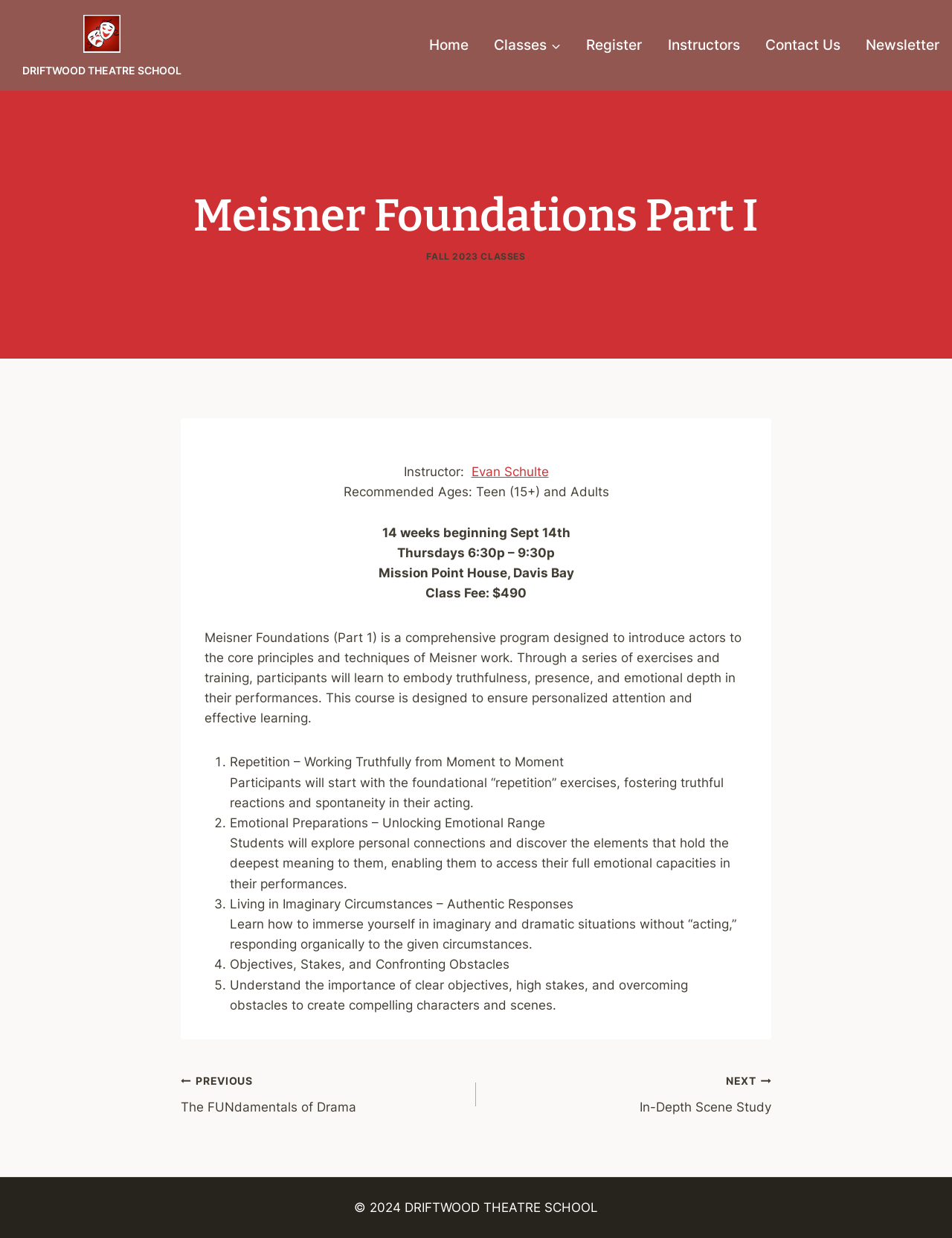Find and extract the text of the primary heading on the webpage.

Meisner Foundations Part I